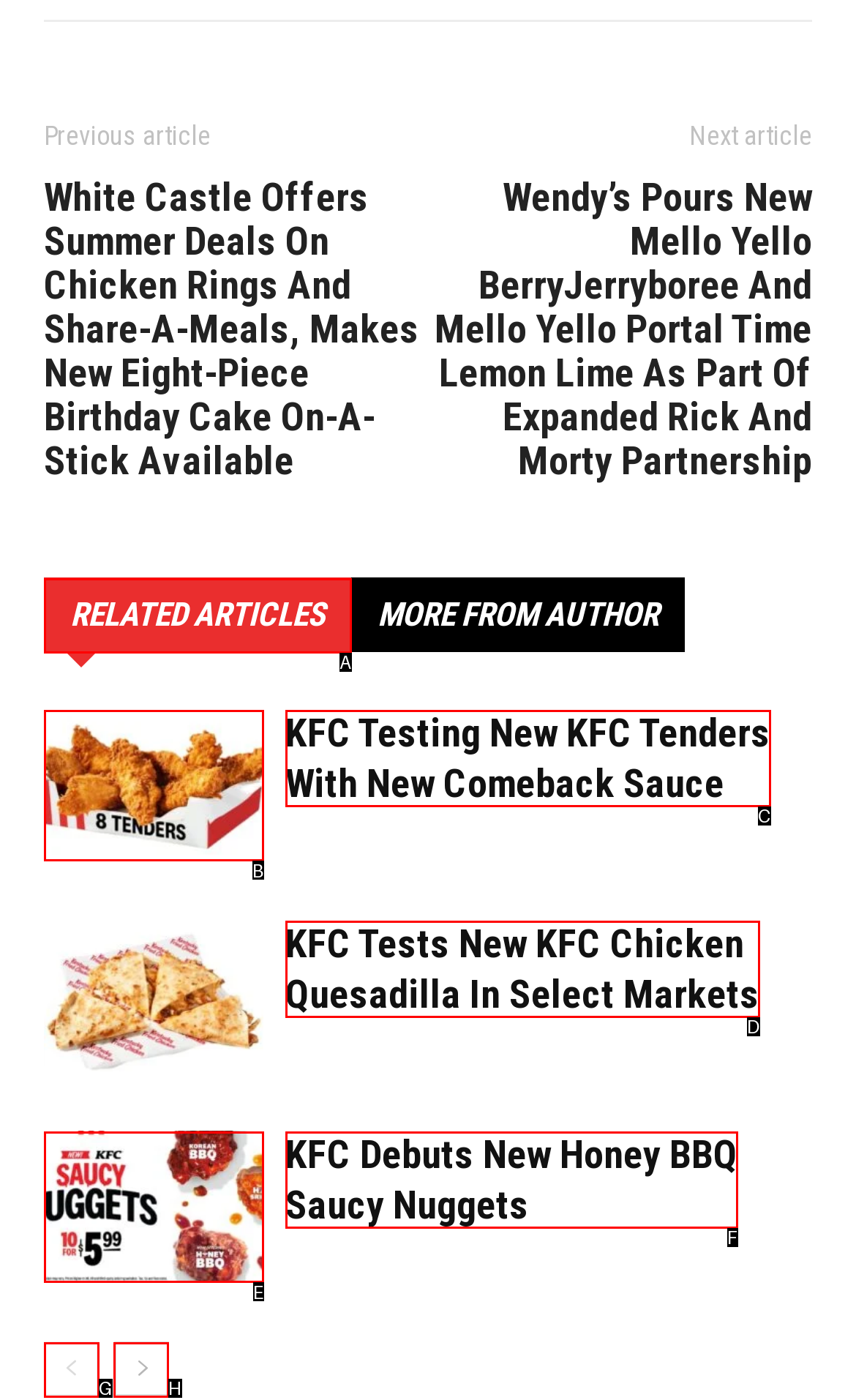Select the correct option from the given choices to perform this task: Go to next page. Provide the letter of that option.

H